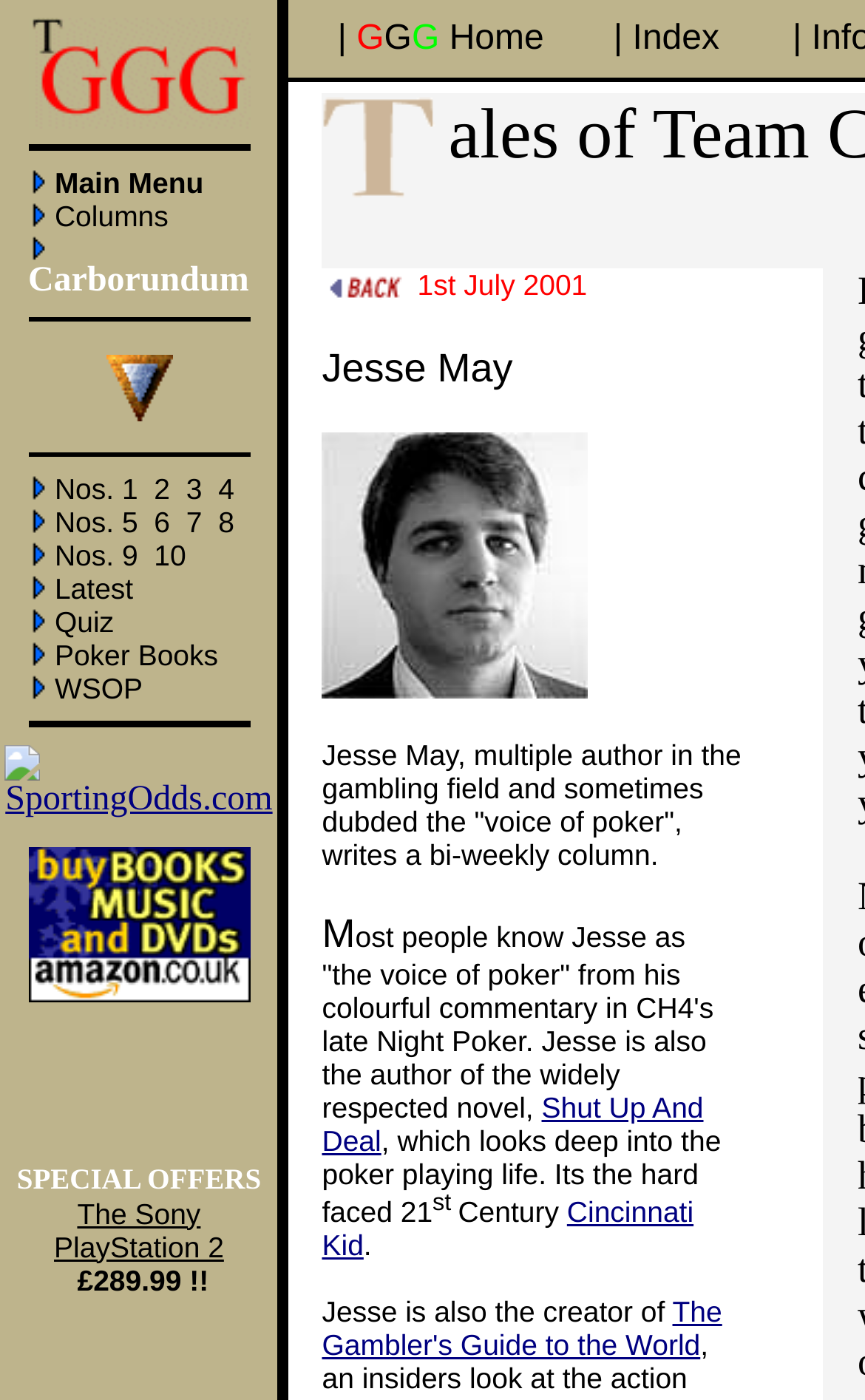Please determine the bounding box coordinates for the element that should be clicked to follow these instructions: "View the 'Carborundum' page".

[0.032, 0.187, 0.288, 0.214]